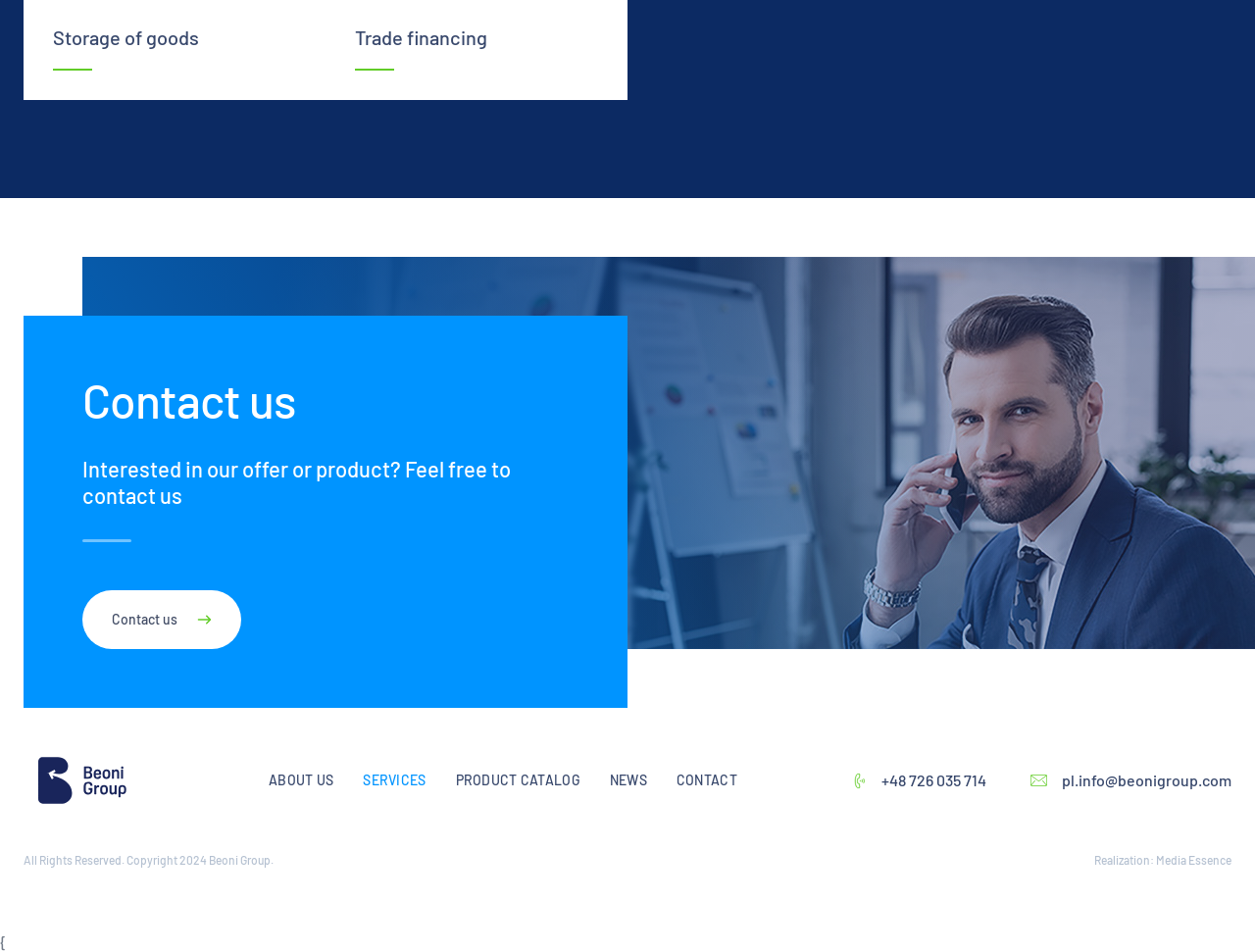Please specify the bounding box coordinates of the clickable section necessary to execute the following command: "Call +48 726 035 714".

[0.677, 0.809, 0.786, 0.83]